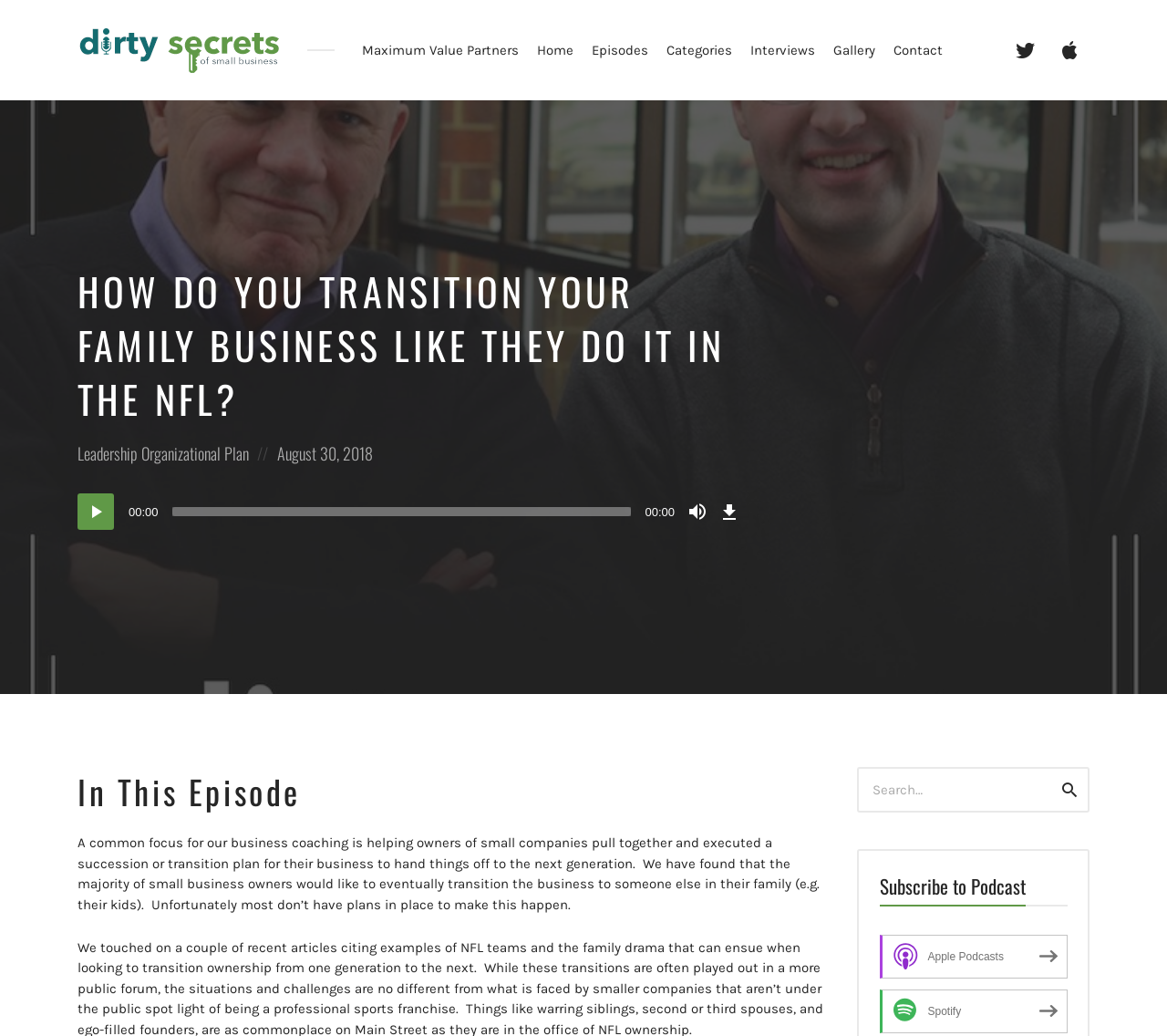Specify the bounding box coordinates of the element's region that should be clicked to achieve the following instruction: "Enter company name". The bounding box coordinates consist of four float numbers between 0 and 1, in the format [left, top, right, bottom].

None